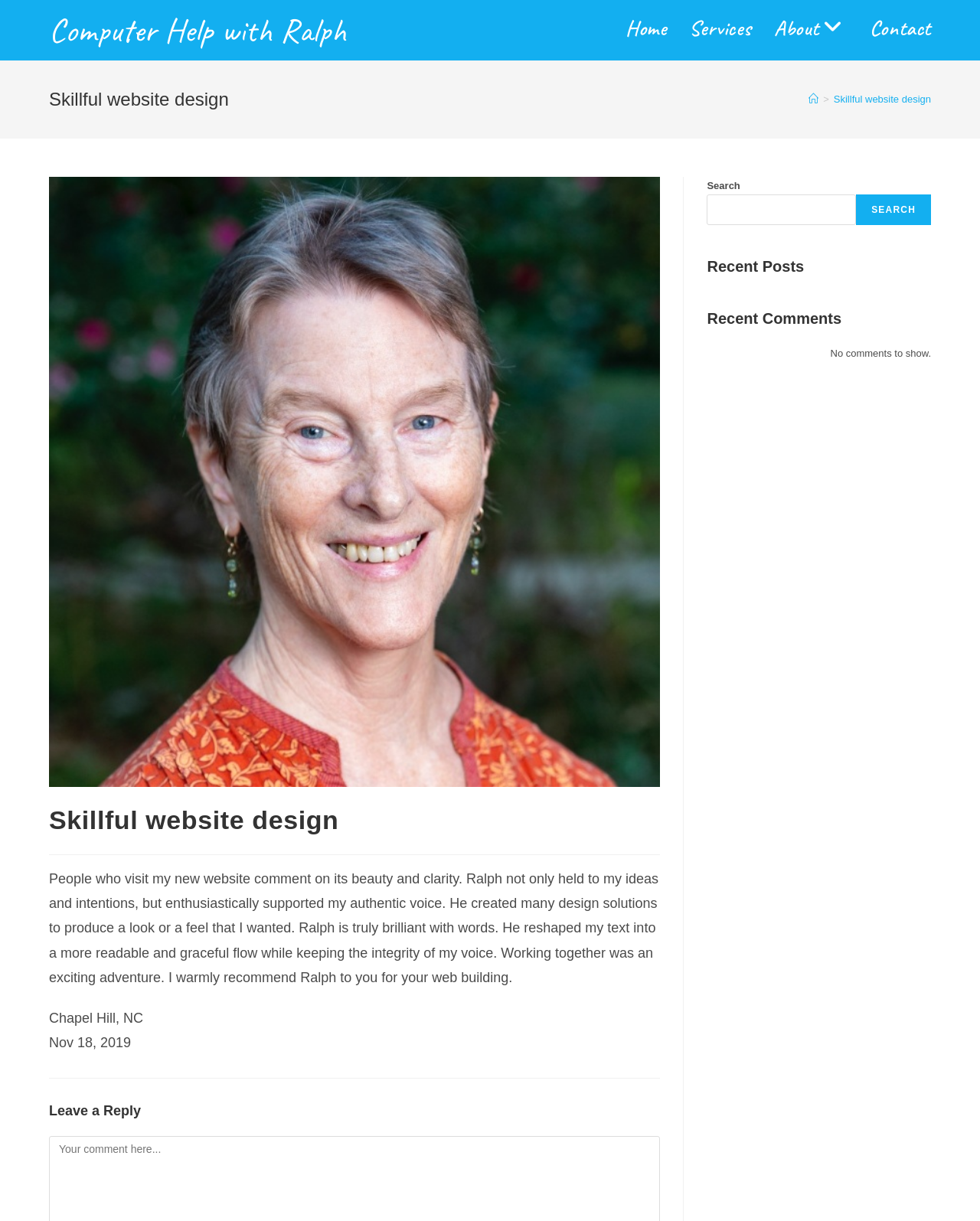Identify the bounding box coordinates of the element to click to follow this instruction: 'Click the 'Post Comment' button'. Ensure the coordinates are four float values between 0 and 1, provided as [left, top, right, bottom].

None